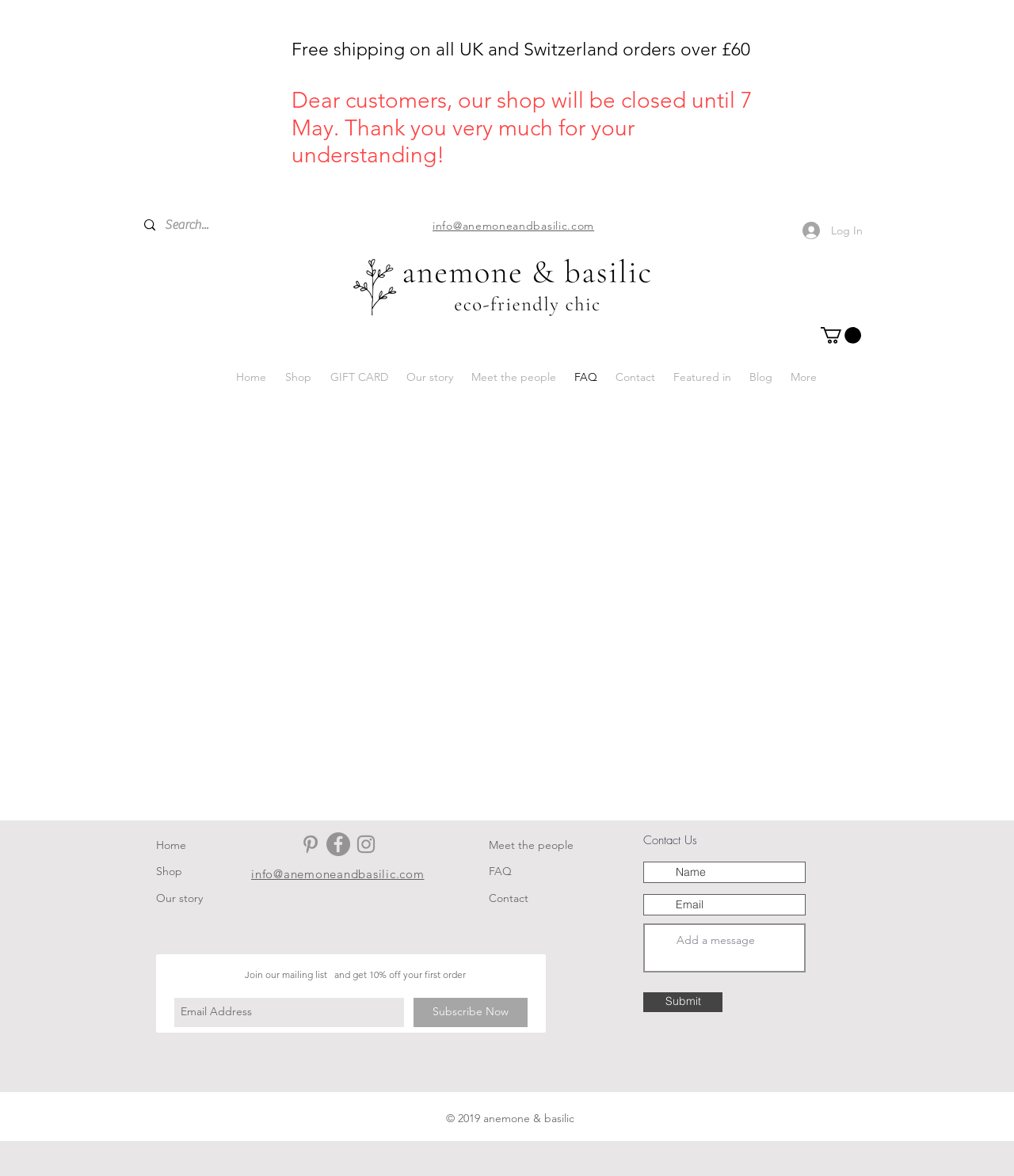Determine the bounding box coordinates of the area to click in order to meet this instruction: "Search for products".

[0.163, 0.176, 0.255, 0.207]